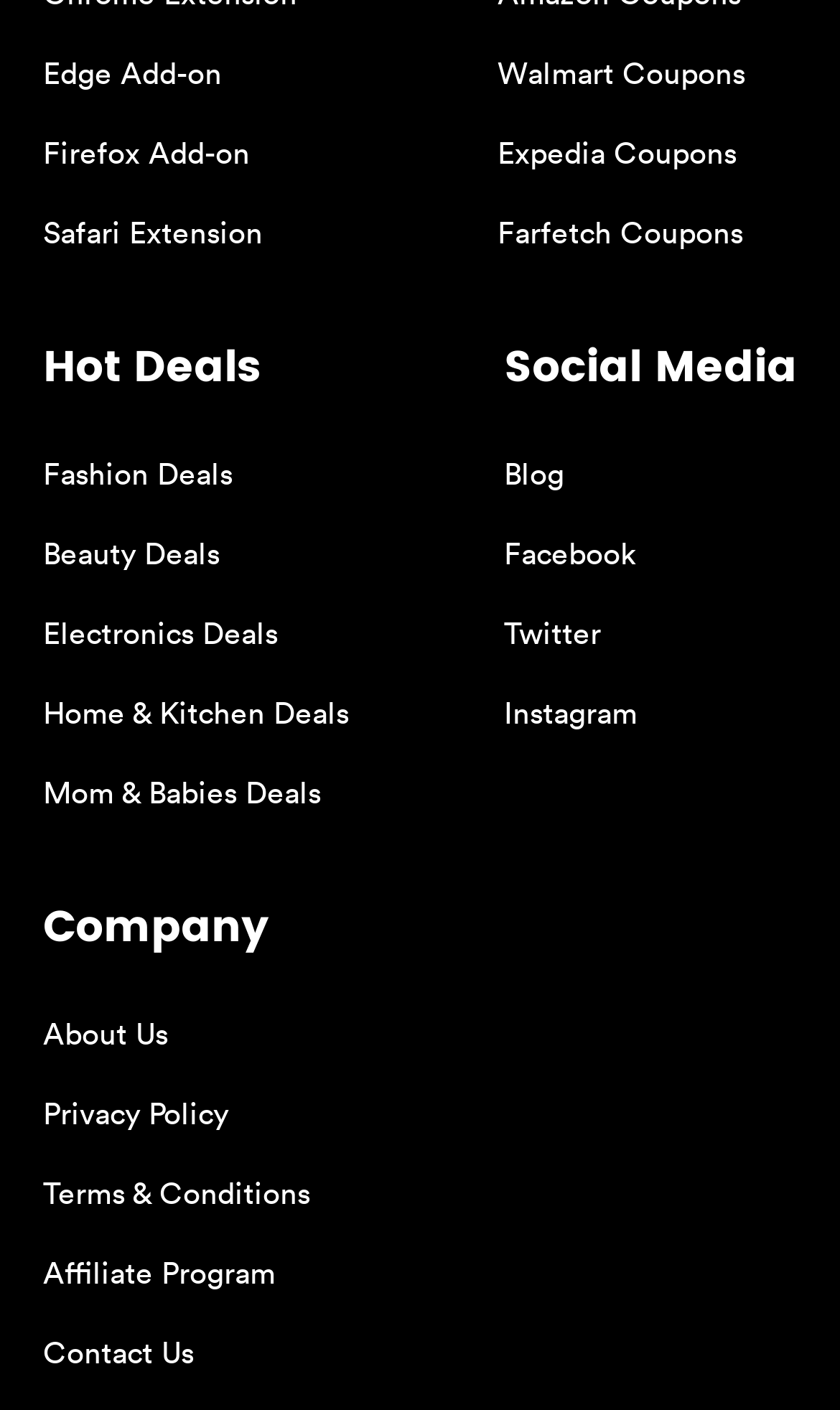Using the image as a reference, answer the following question in as much detail as possible:
What type of deals are listed on the left side?

By examining the webpage, I noticed that on the left side, there are several links listed under the title 'Hot Deals', which includes Fashion Deals, Beauty Deals, Electronics Deals, and more.